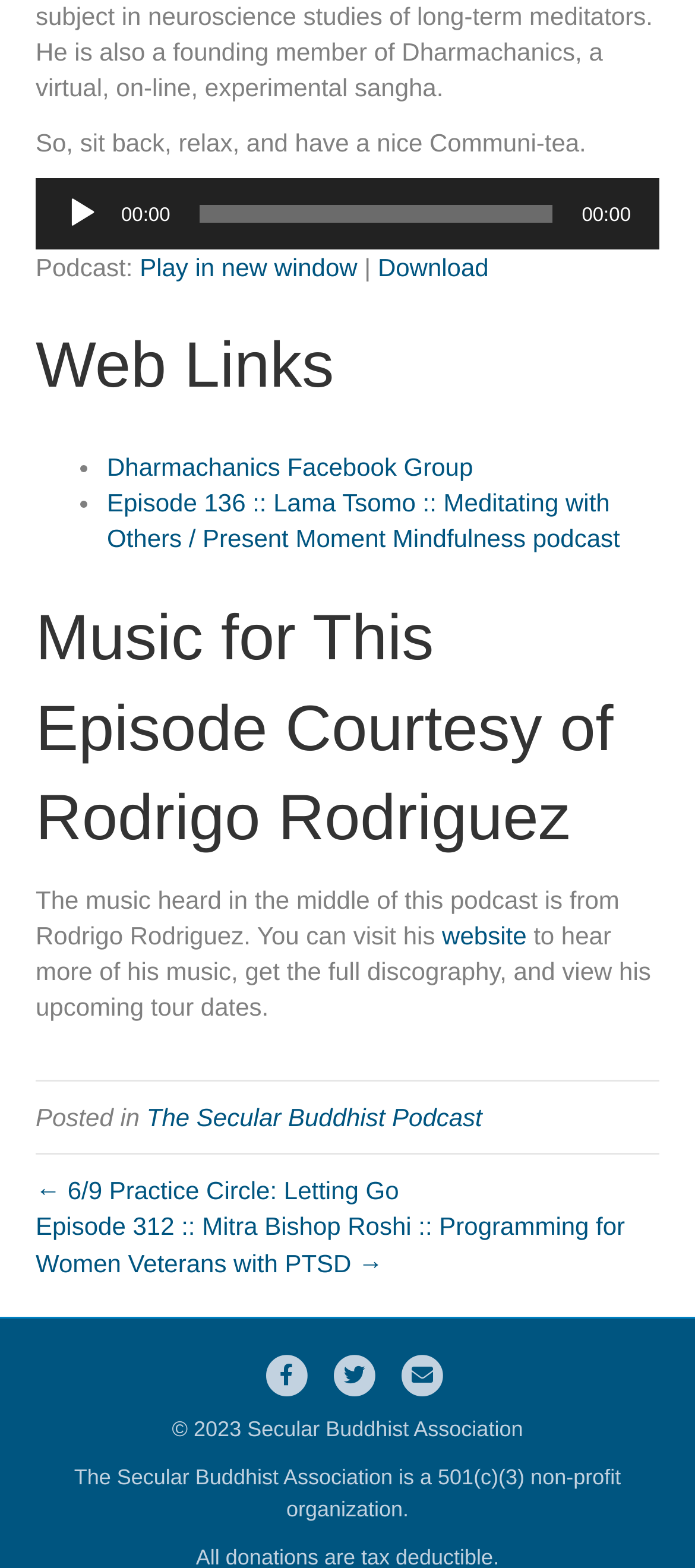What is the name of the musician featured in this episode?
Using the image, provide a concise answer in one word or a short phrase.

Rodrigo Rodriguez